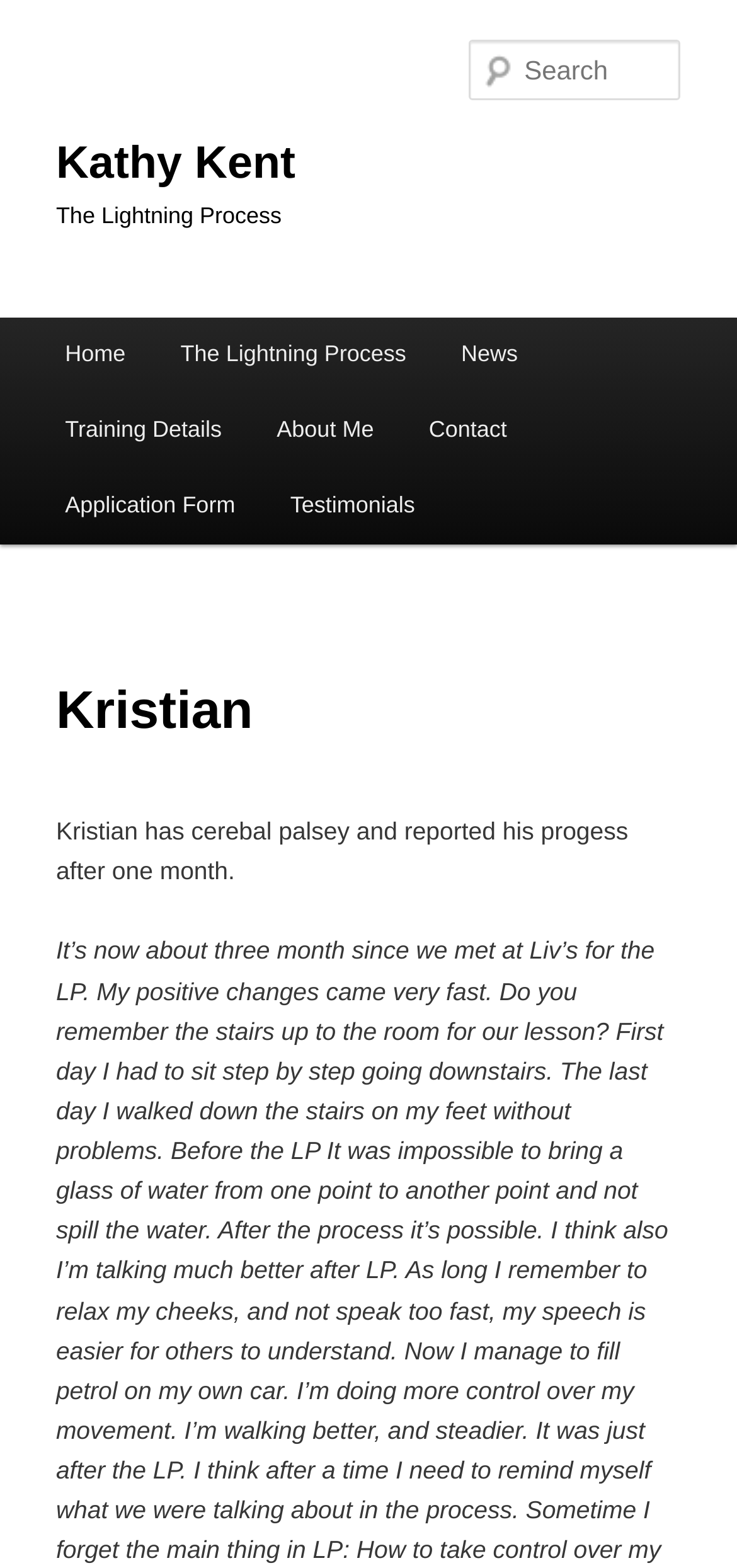Analyze the image and provide a detailed answer to the question: Is there a search function on the webpage?

I found a textbox element with the text 'Search' which is located at [0.637, 0.025, 0.924, 0.064]. This suggests that the webpage has a search function.